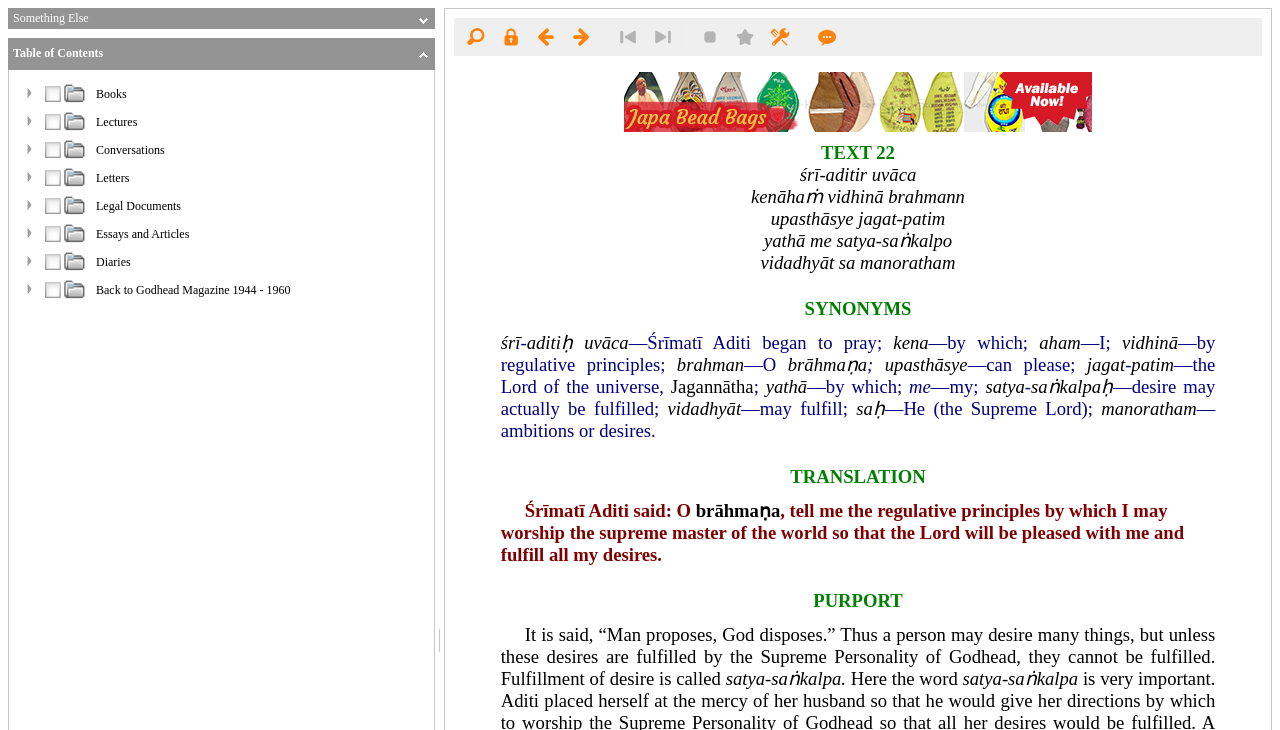What is the purpose of the images on the webpage?
Look at the image and answer the question using a single word or phrase.

To represent each type of content